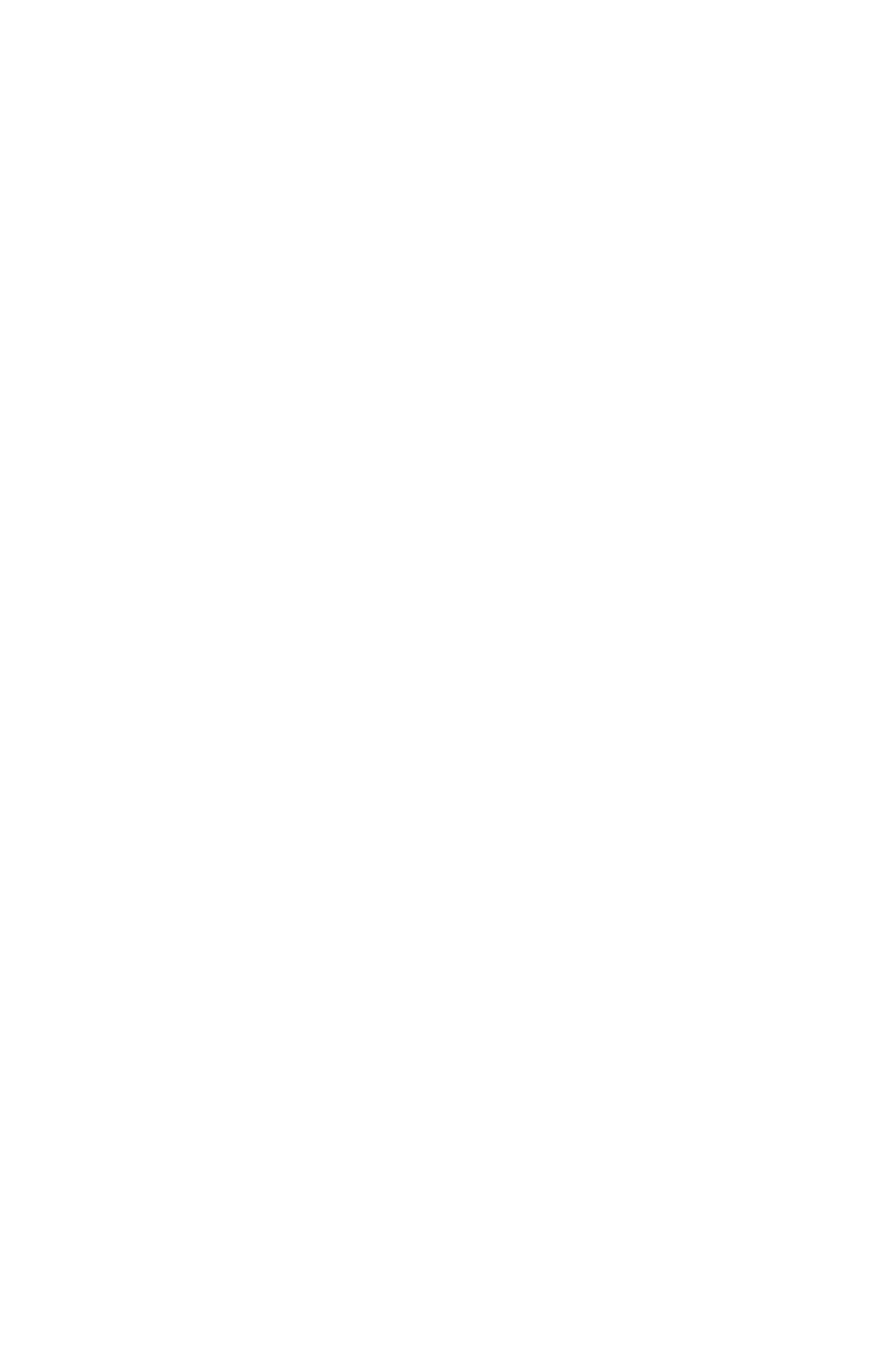What is the topic of the article?
Using the image as a reference, answer the question in detail.

The article's heading is 'Generational Marketing for Real Estate: Specifics of Selling Properties to Different Age Groups', which suggests that the topic of the article is about marketing strategies for real estate targeted at different age groups.